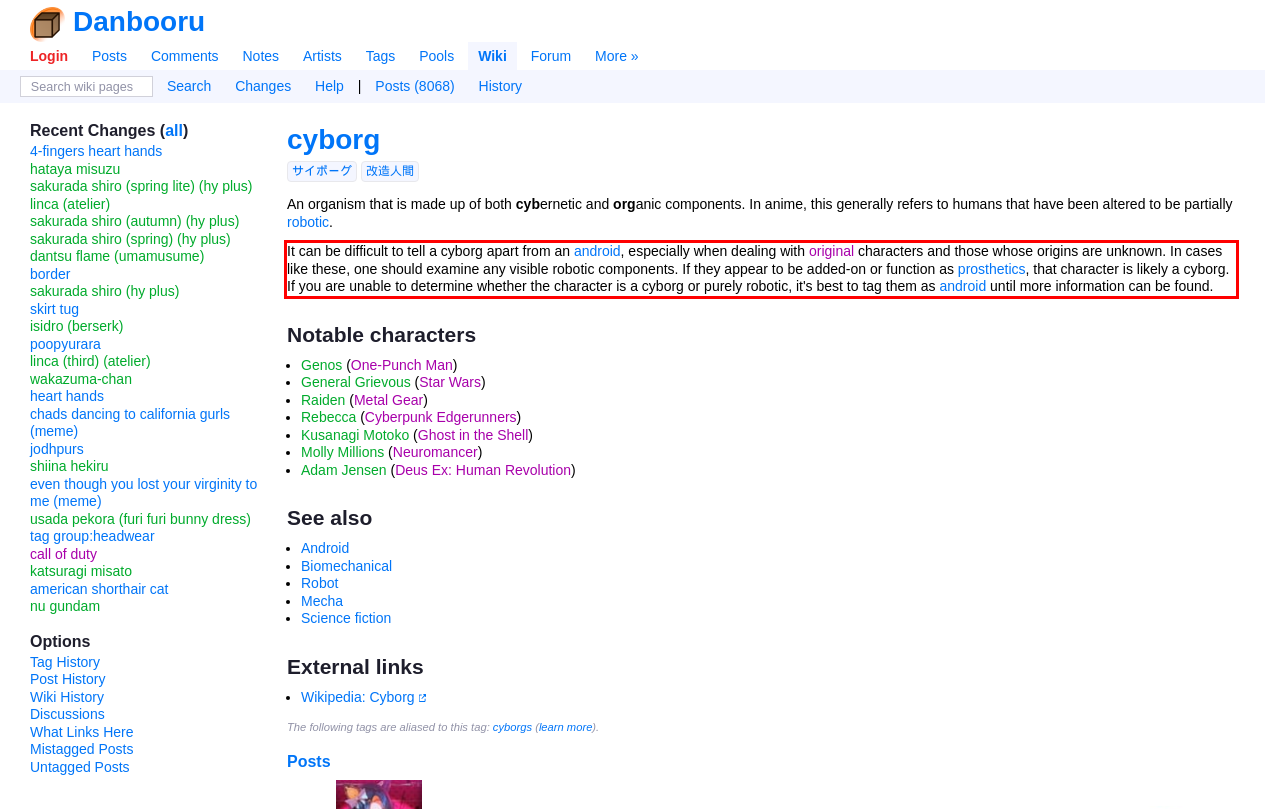Analyze the webpage screenshot and use OCR to recognize the text content in the red bounding box.

It can be difficult to tell a cyborg apart from an android, especially when dealing with original characters and those whose origins are unknown. In cases like these, one should examine any visible robotic components. If they appear to be added-on or function as prosthetics, that character is likely a cyborg. If you are unable to determine whether the character is a cyborg or purely robotic, it's best to tag them as android until more information can be found.